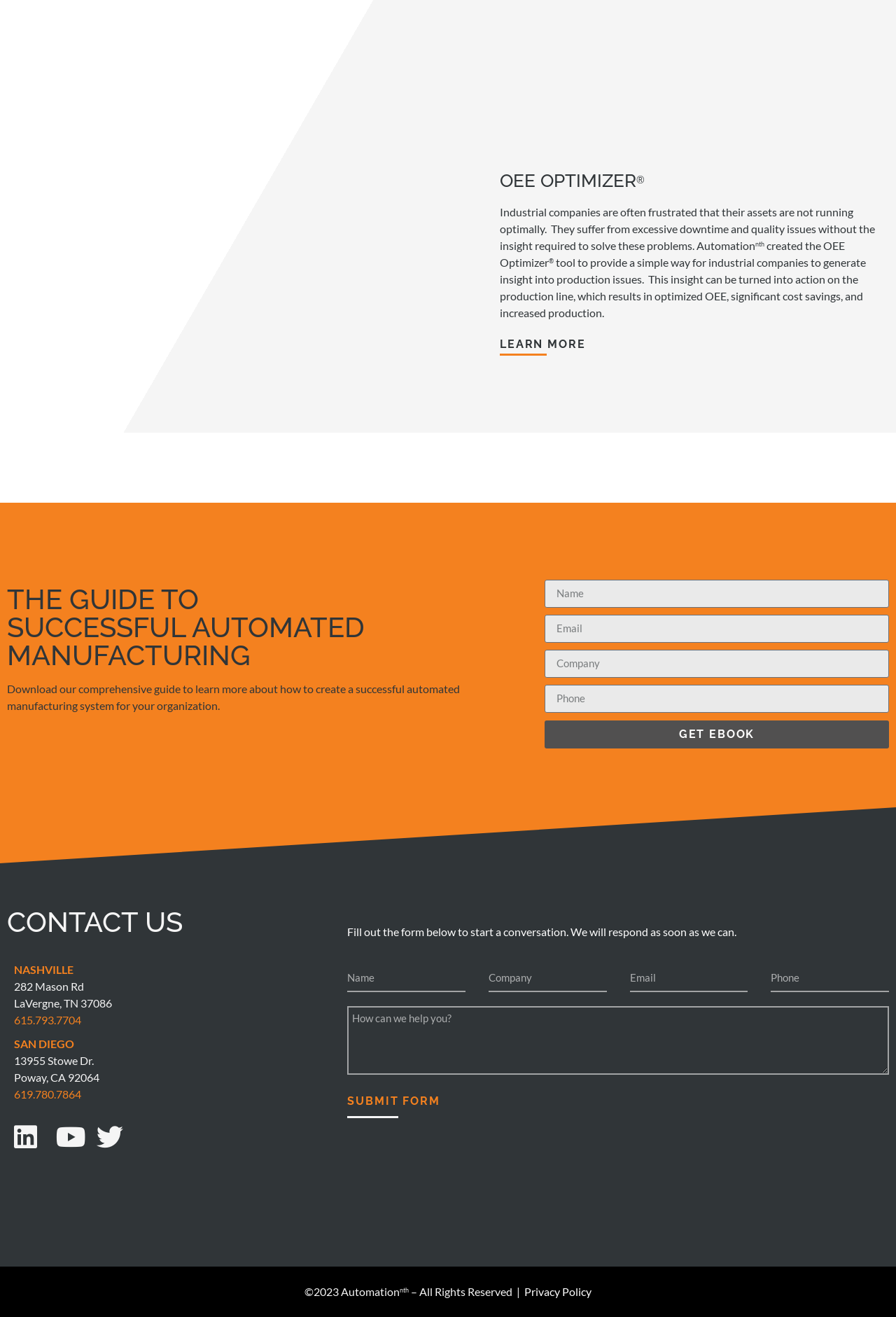Kindly provide the bounding box coordinates of the section you need to click on to fulfill the given instruction: "Download the guide to successful automated manufacturing".

[0.608, 0.547, 0.992, 0.568]